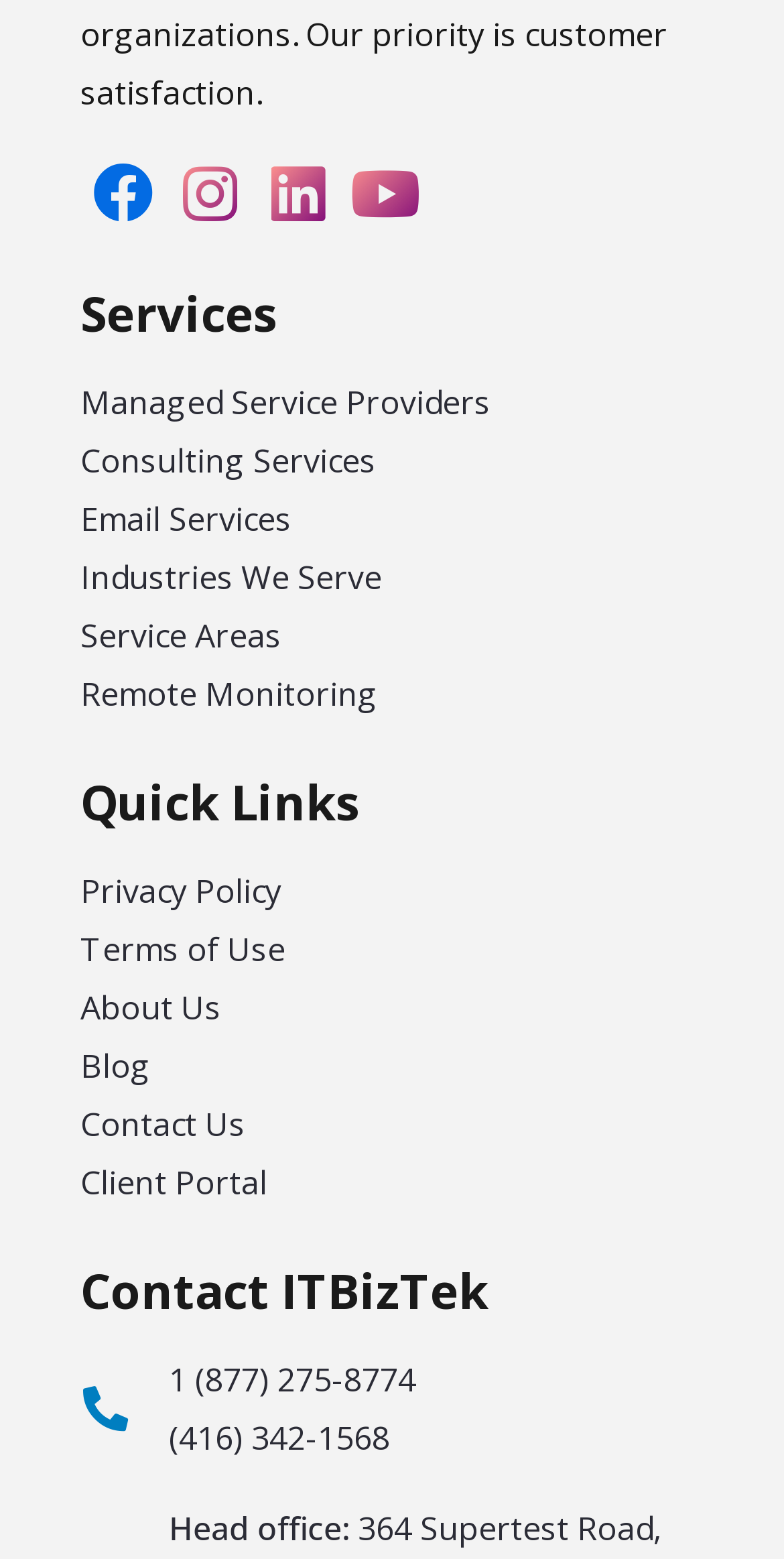What is the category of services provided by the company?
Based on the visual content, answer with a single word or a brief phrase.

Managed Service Providers, Consulting Services, Email Services